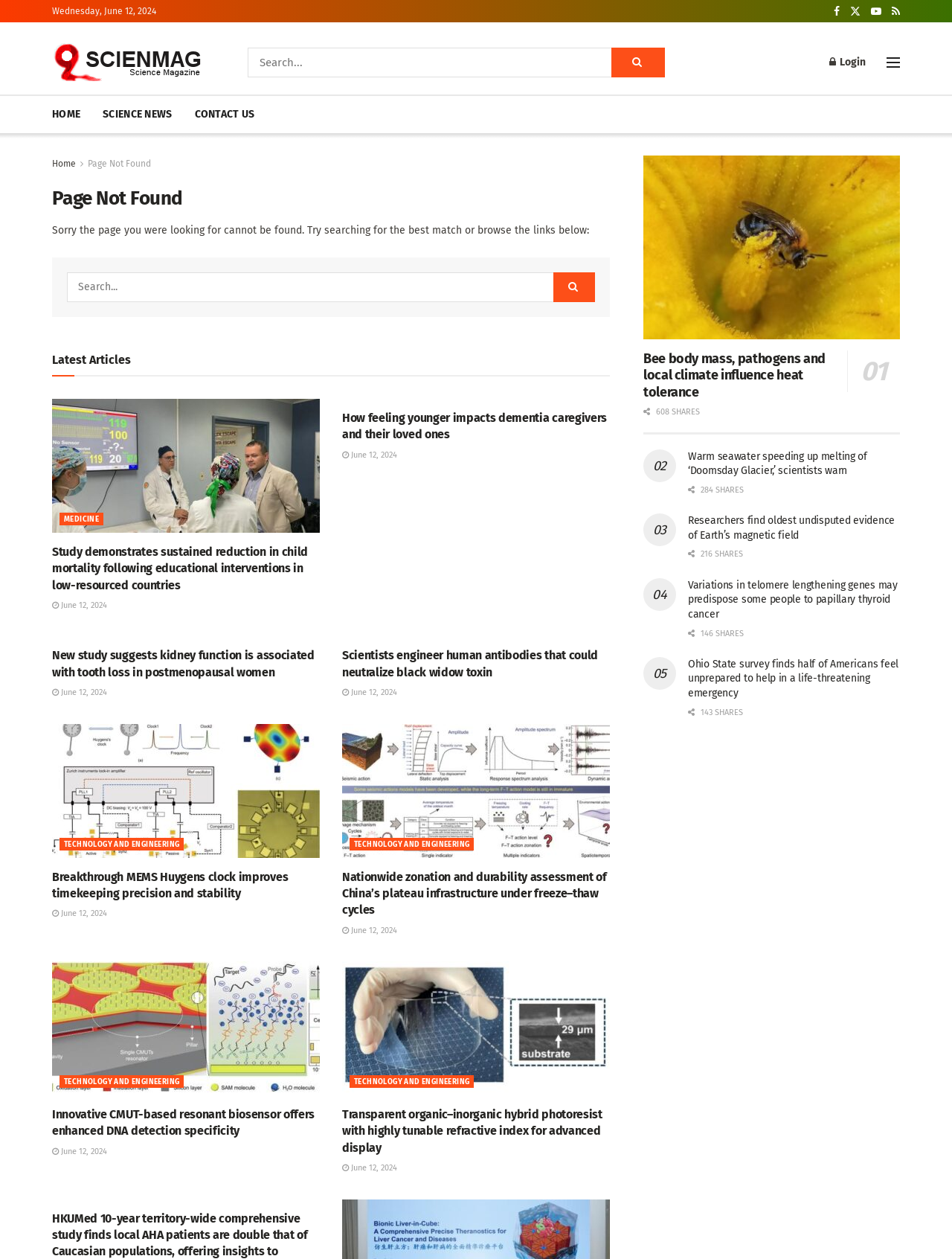What type of articles are featured on this webpage?
Make sure to answer the question with a detailed and comprehensive explanation.

The webpage features a list of articles, and the headings and content of these articles suggest that they are related to science and technology. Examples of article headings include 'Mass General Brigham researchers in PICU in El Salvador' and 'Breakthrough MEMS Huygens clock improves timekeeping precision and stability'.